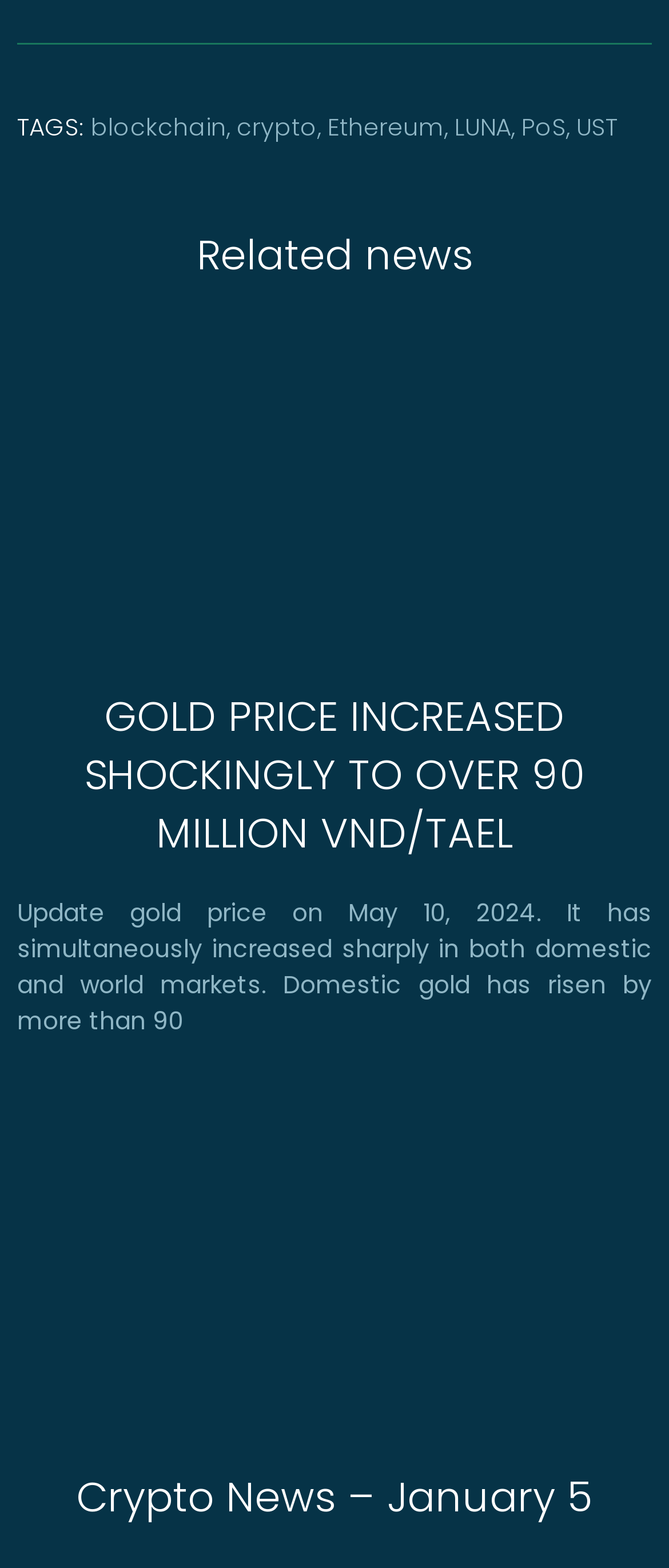Give the bounding box coordinates for the element described as: "crypto".

[0.354, 0.071, 0.474, 0.092]